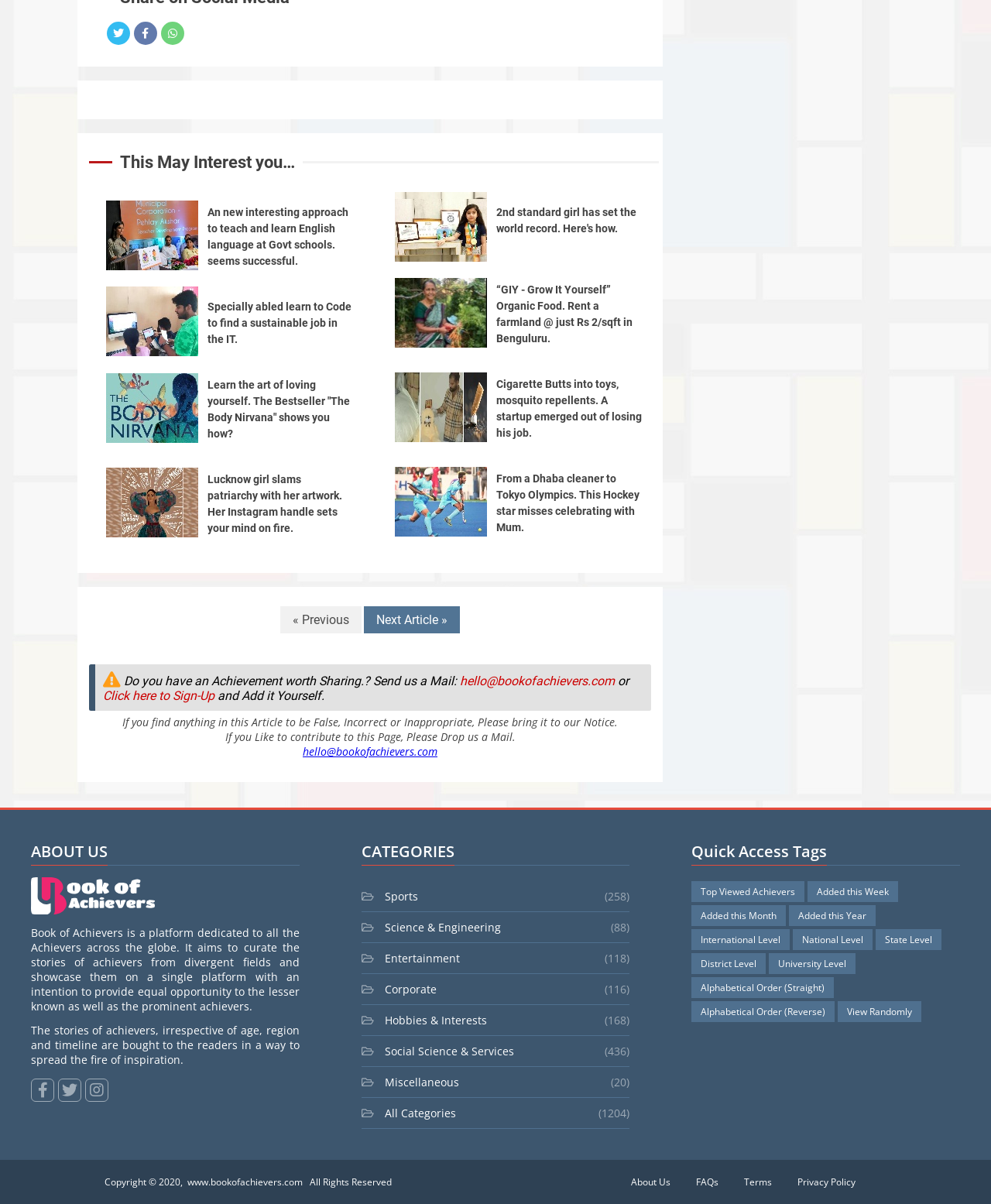What is the purpose of the 'Book of Achievers' platform?
Give a comprehensive and detailed explanation for the question.

Based on the 'ABOUT US' section, the Book of Achievers platform aims to curate the stories of achievers from diverse fields and showcase them on a single platform, providing equal opportunities to both lesser-known and prominent achievers.